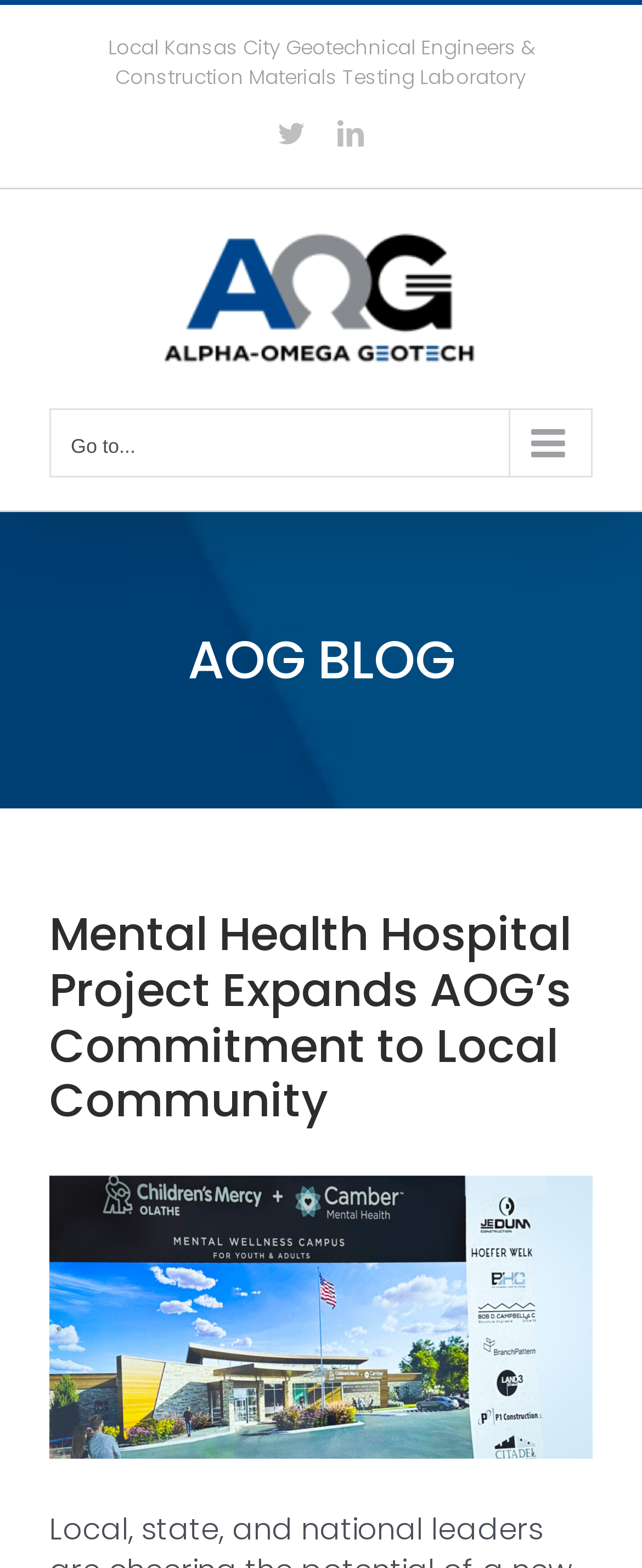What is the topic of the blog post?
Using the visual information from the image, give a one-word or short-phrase answer.

Mental Health Hospital Project